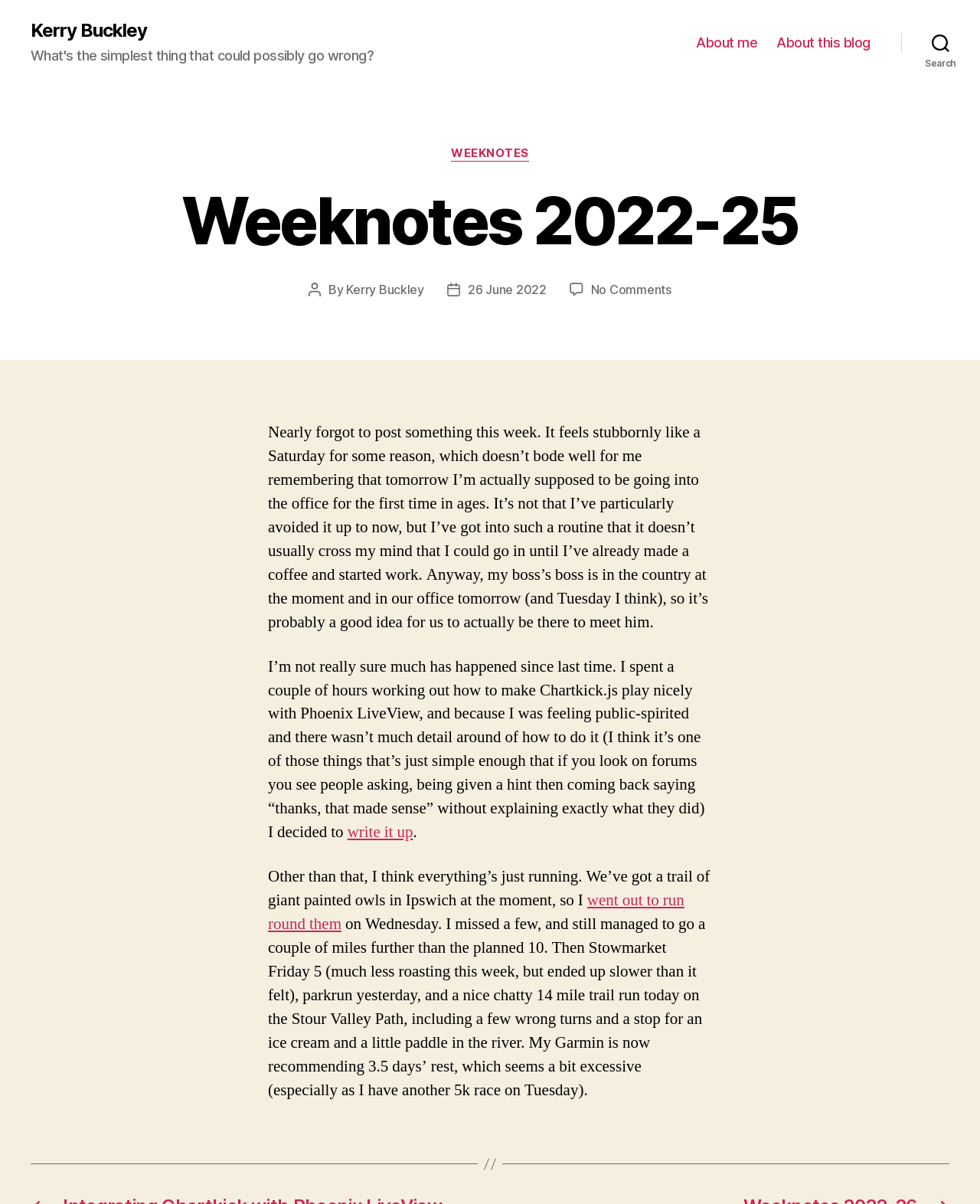What is the category of the post?
Please provide a single word or phrase in response based on the screenshot.

WEEKNOTES